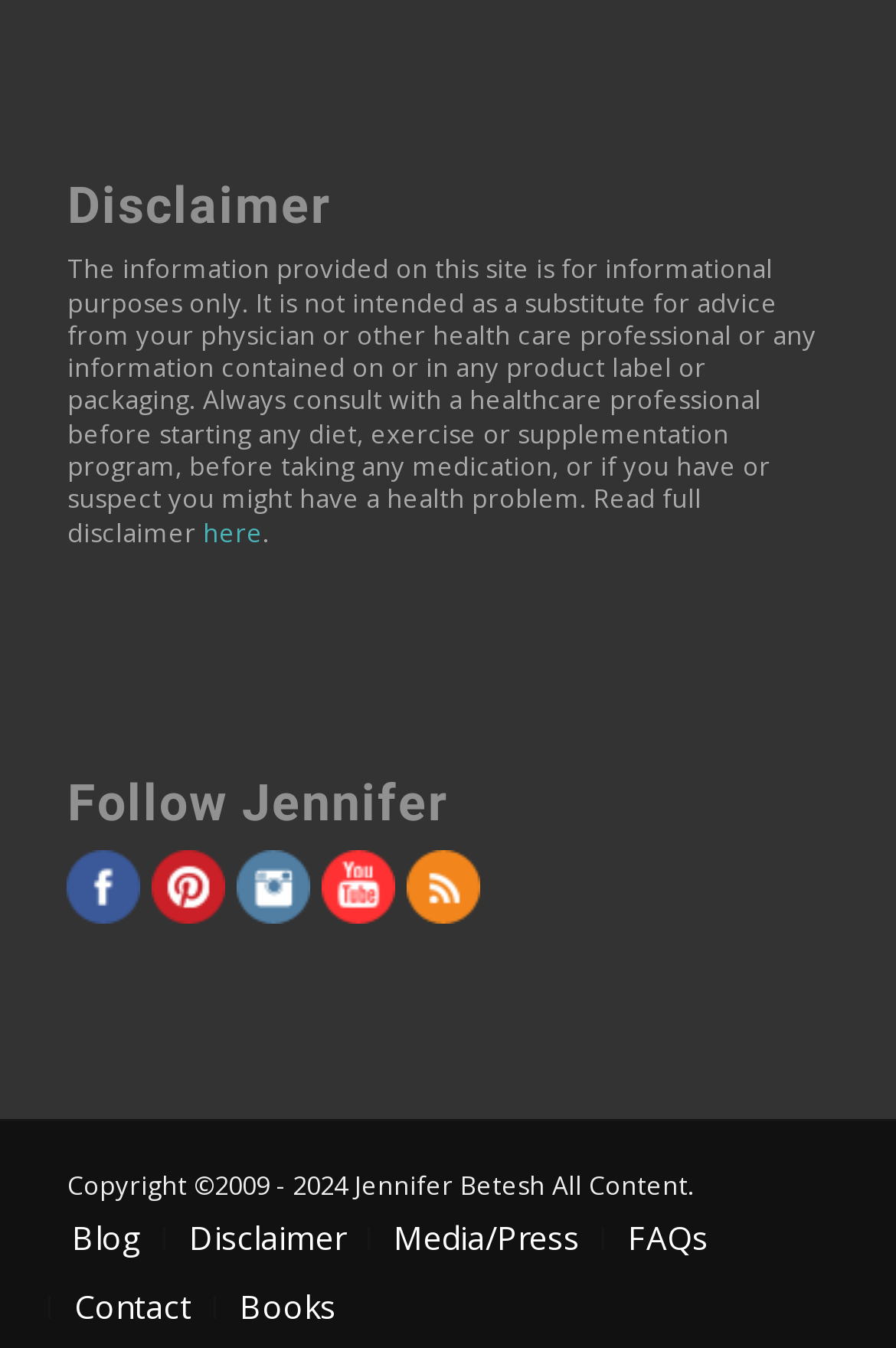Provide a short answer using a single word or phrase for the following question: 
What is the purpose of the information on this site?

Informational purposes only